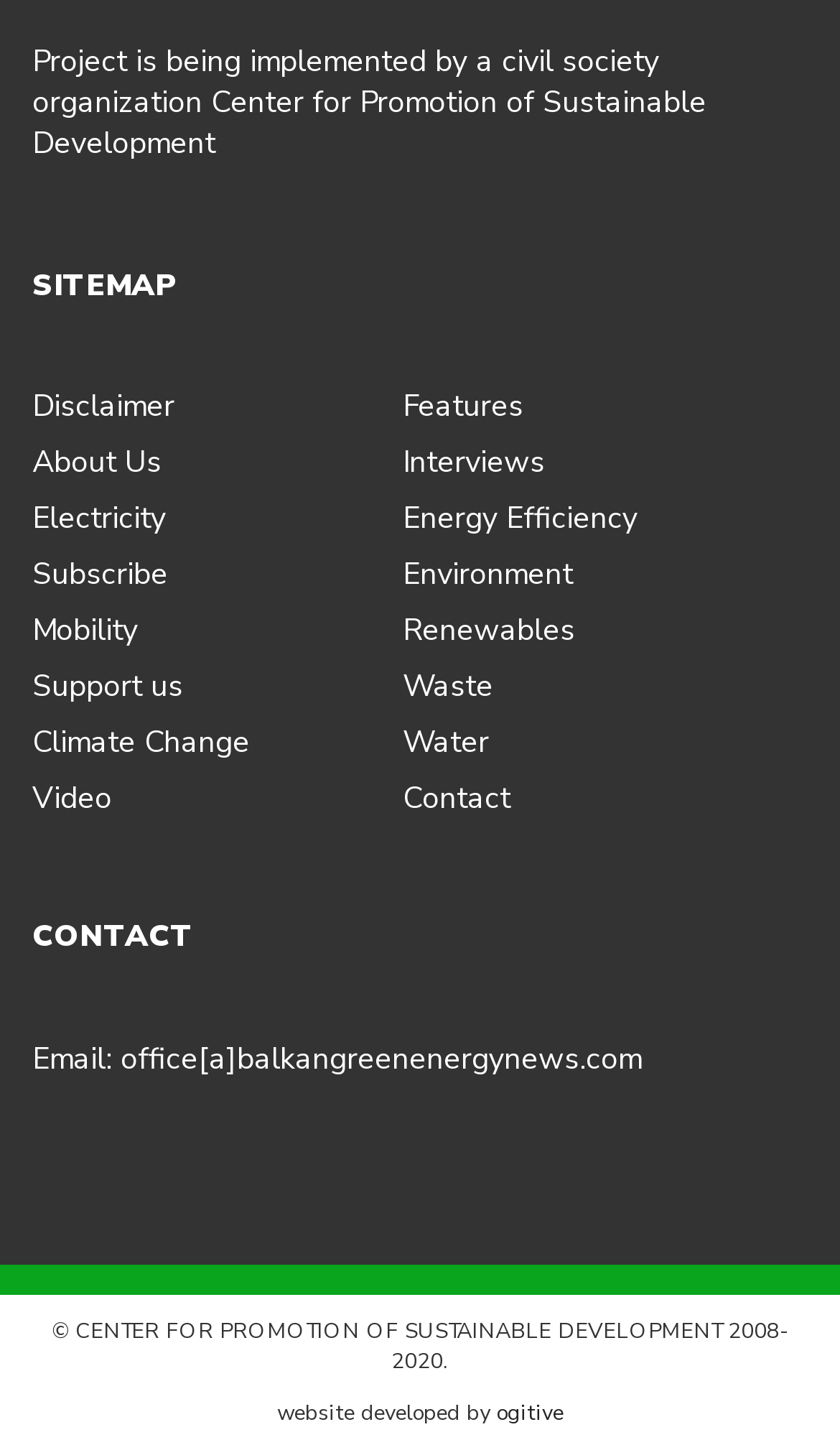Locate the bounding box coordinates of the clickable region necessary to complete the following instruction: "Click on the 'Environment' link". Provide the coordinates in the format of four float numbers between 0 and 1, i.e., [left, top, right, bottom].

[0.479, 0.381, 0.682, 0.409]